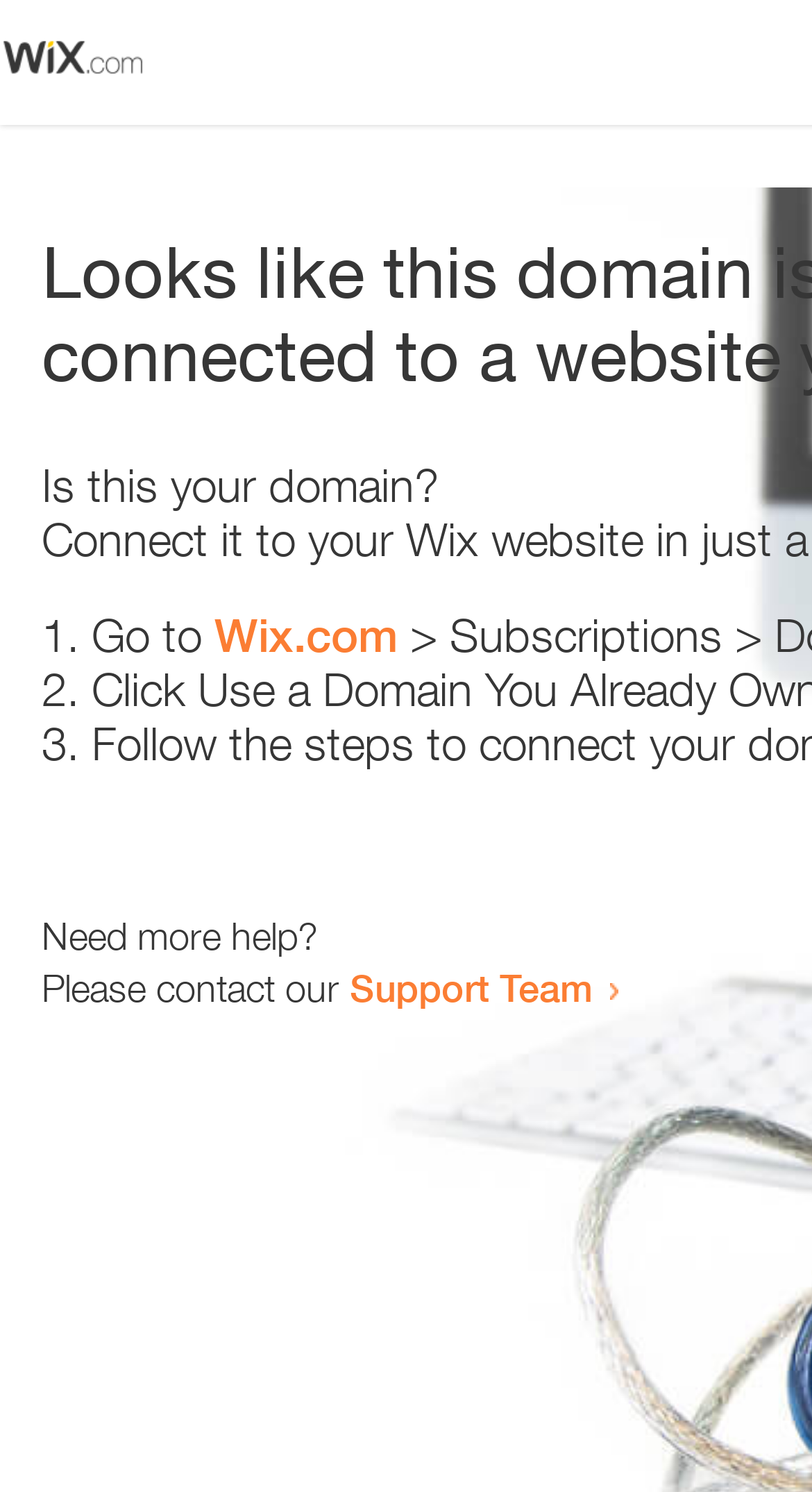Generate a thorough explanation of the webpage's elements.

The webpage appears to be an error page, with a small image at the top left corner. Below the image, there is a question "Is this your domain?" in a prominent position. 

To the right of the question, there is a numbered list with three items. The first item starts with "1." and suggests going to "Wix.com". The second item starts with "2." and the third item starts with "3.", but their contents are not specified. 

Below the list, there is a section that offers help. It starts with the question "Need more help?" and then provides a contact option, "Please contact our Support Team", which is a clickable link.